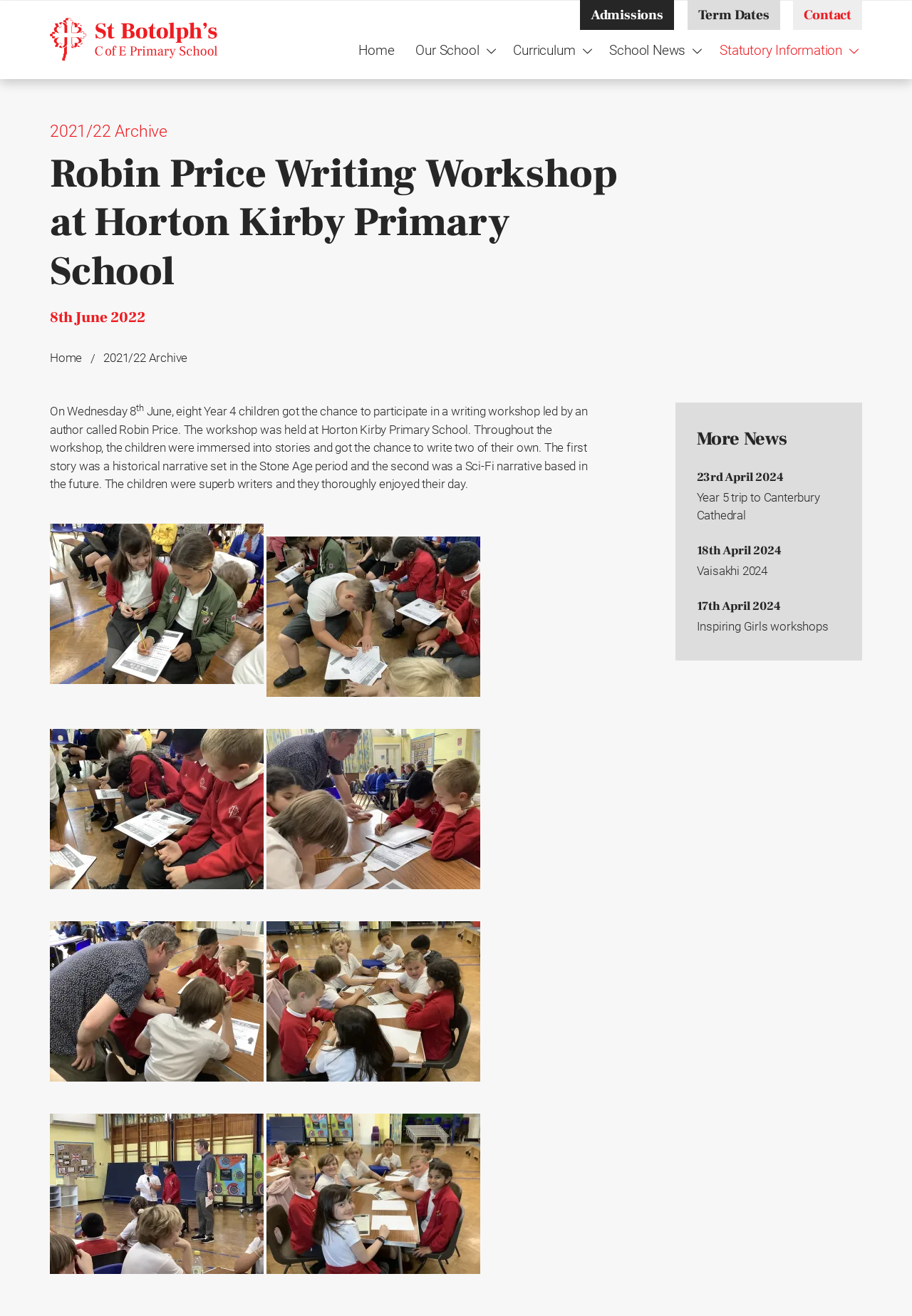Pinpoint the bounding box coordinates for the area that should be clicked to perform the following instruction: "view 2021/22 archive".

[0.055, 0.091, 0.184, 0.108]